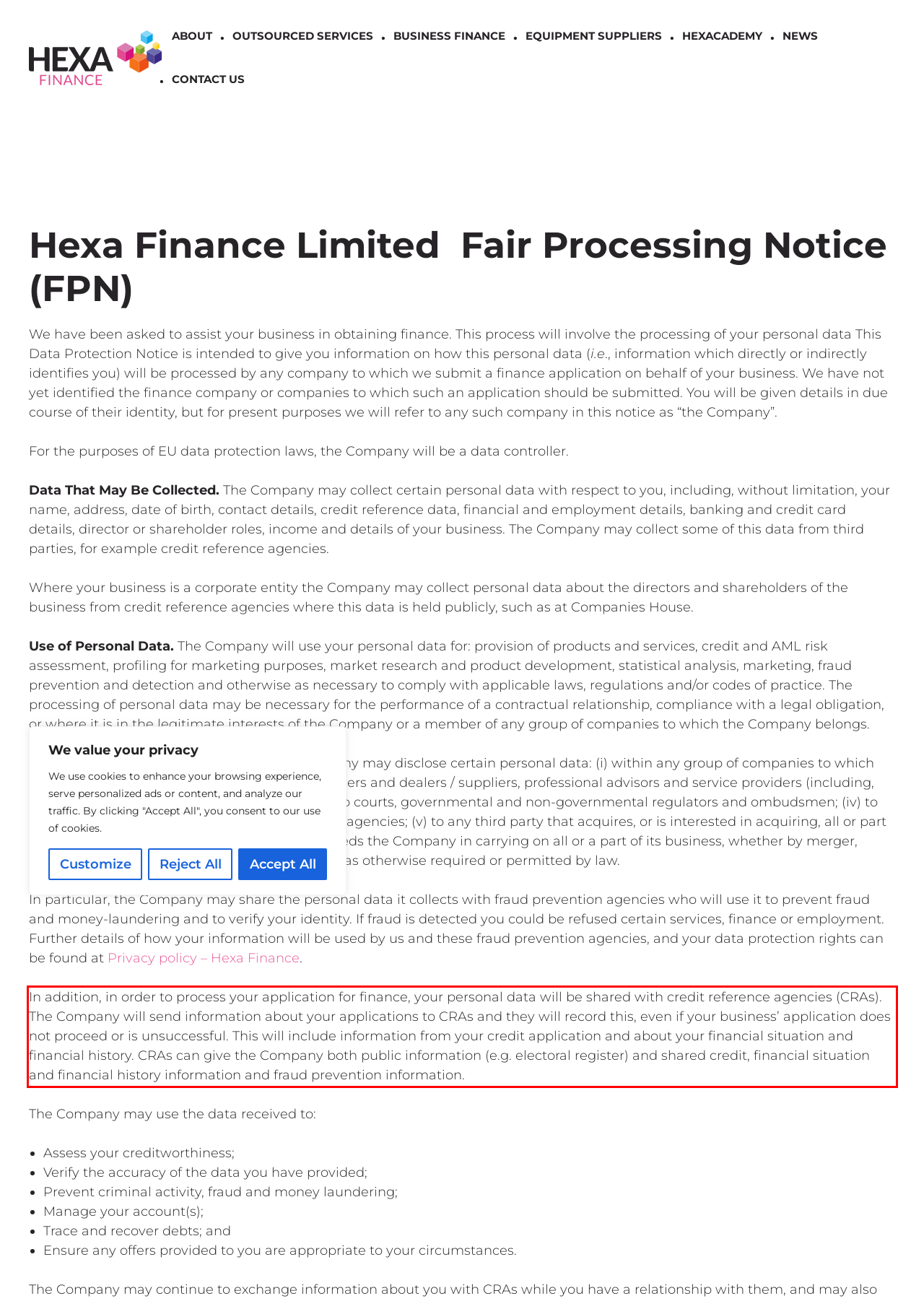Identify the red bounding box in the webpage screenshot and perform OCR to generate the text content enclosed.

In addition, in order to process your application for finance, your personal data will be shared with credit reference agencies (CRAs). The Company will send information about your applications to CRAs and they will record this, even if your business’ application does not proceed or is unsuccessful. This will include information from your credit application and about your financial situation and financial history. CRAs can give the Company both public information (e.g. electoral register) and shared credit, financial situation and financial history information and fraud prevention information.